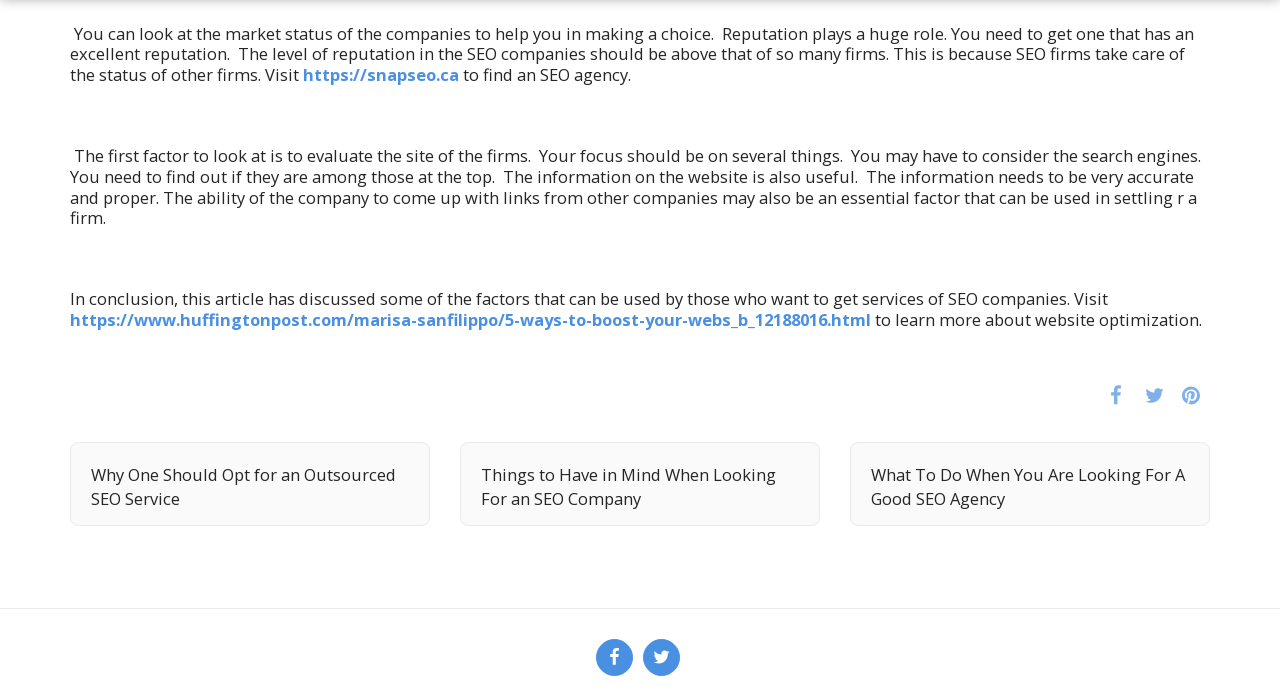Locate the UI element described by title="Pin it" and provide its bounding box coordinates. Use the format (top-left x, top-left y, bottom-right x, bottom-right y) with all values as floating point numbers between 0 and 1.

[0.916, 0.544, 0.945, 0.592]